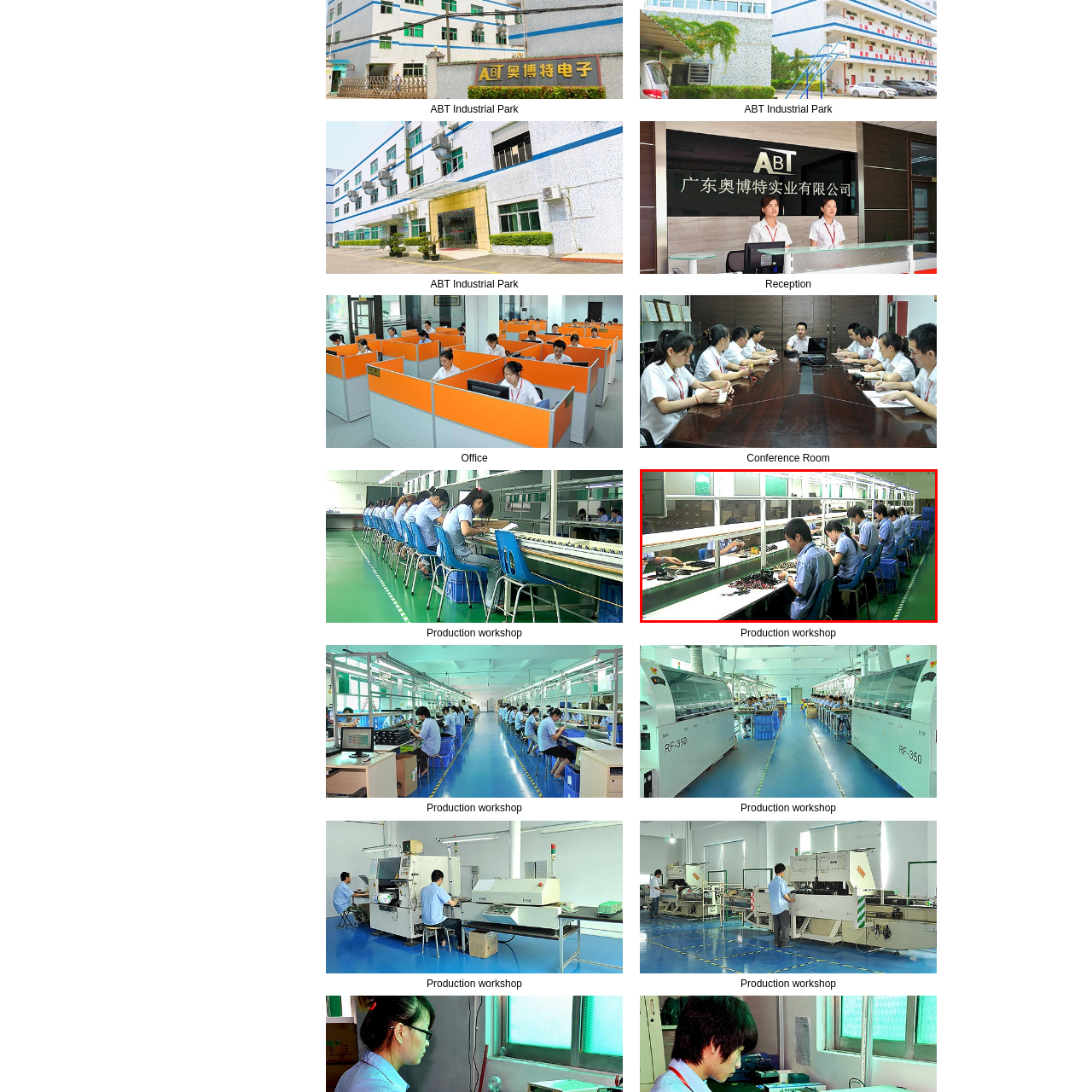Provide an in-depth caption for the image inside the red boundary.

The image depicts a bright and organized production workshop where several individuals, all dressed in light blue uniforms, are engaged in work at long, shared tables. The workers are focused on assembling or inspecting components, with various electronic parts and tools visible in front of them. A clear partition separates the workspaces, which helps maintain an orderly environment and ensures safety in handling equipment. The workshop is well-lit, highlighting the attention to detail in each task, underscoring the diligence and teamwork prevalent in this industrial setting, likely related to electronics or similar manufacturing processes.